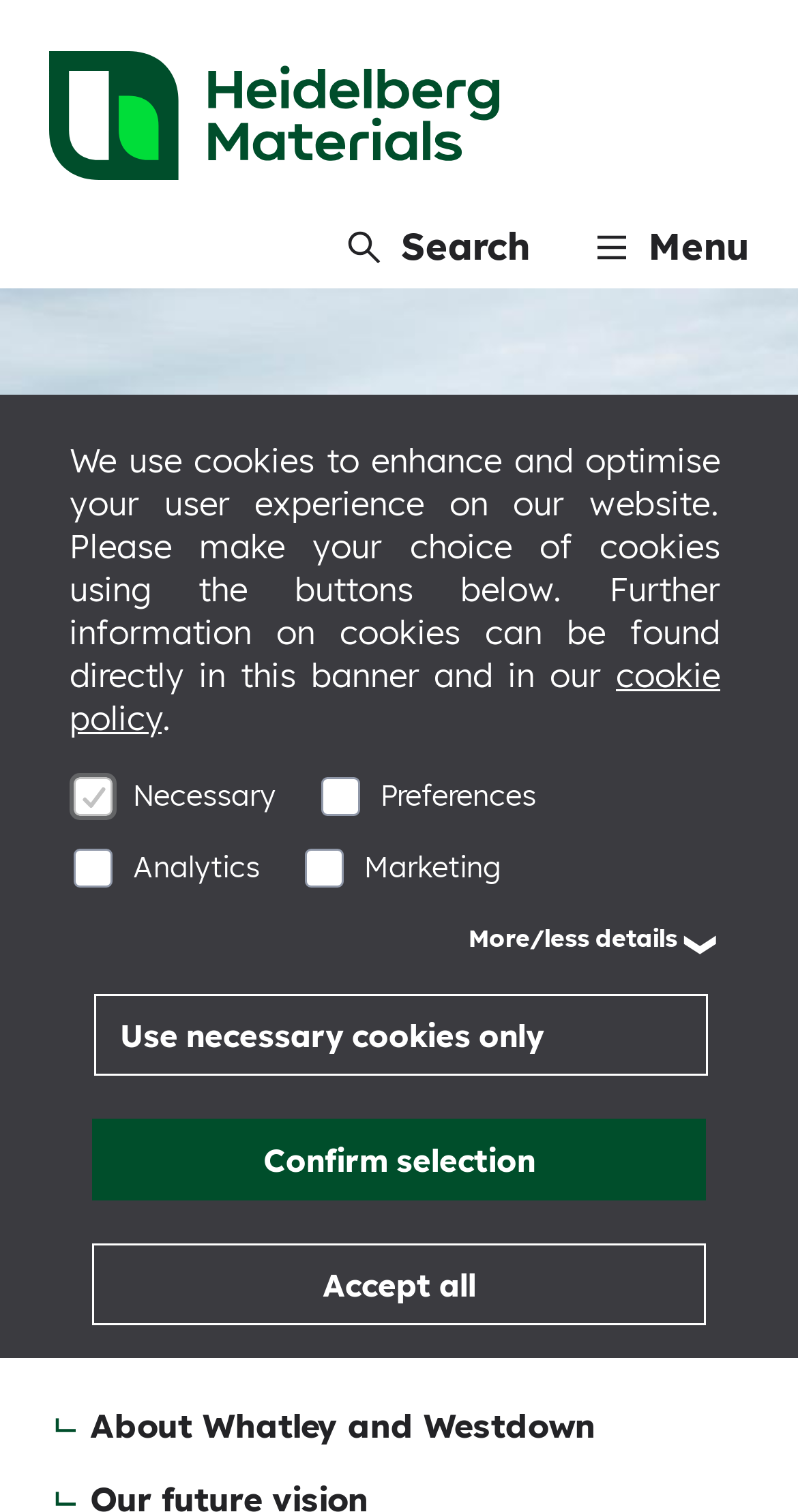Determine the bounding box coordinates of the section I need to click to execute the following instruction: "Share the page". Provide the coordinates as four float numbers between 0 and 1, i.e., [left, top, right, bottom].

[0.908, 0.639, 0.959, 0.666]